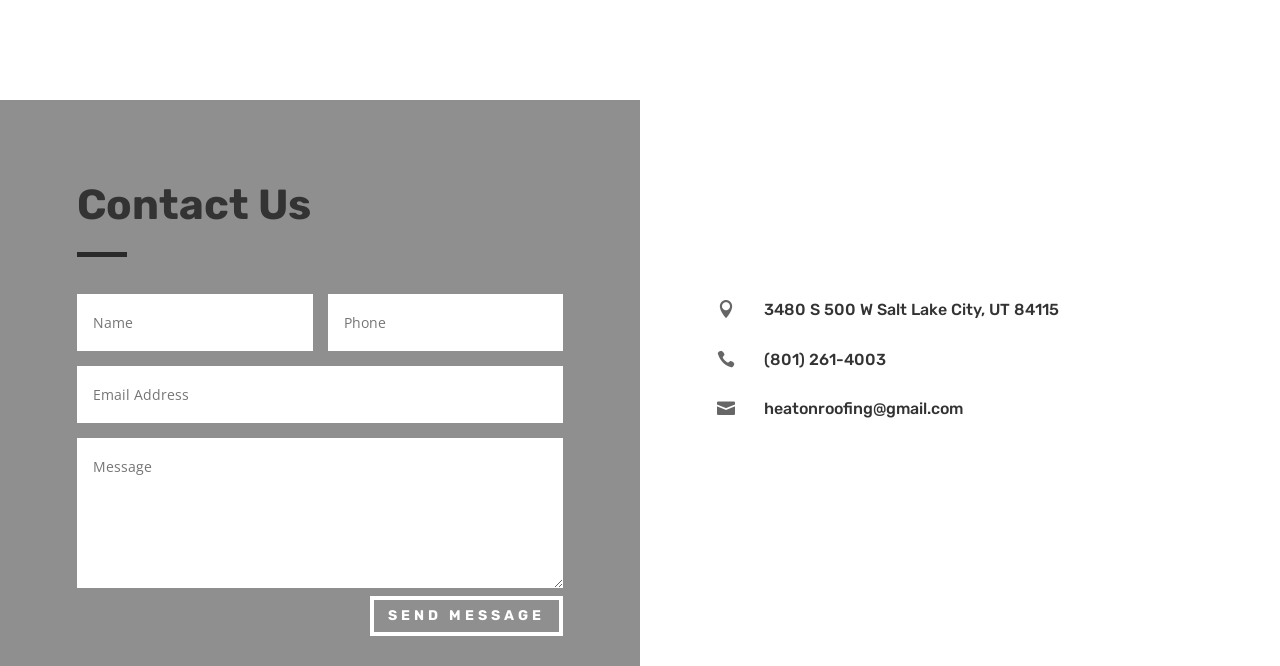Answer this question in one word or a short phrase: What is the purpose of the textboxes?

To input contact information